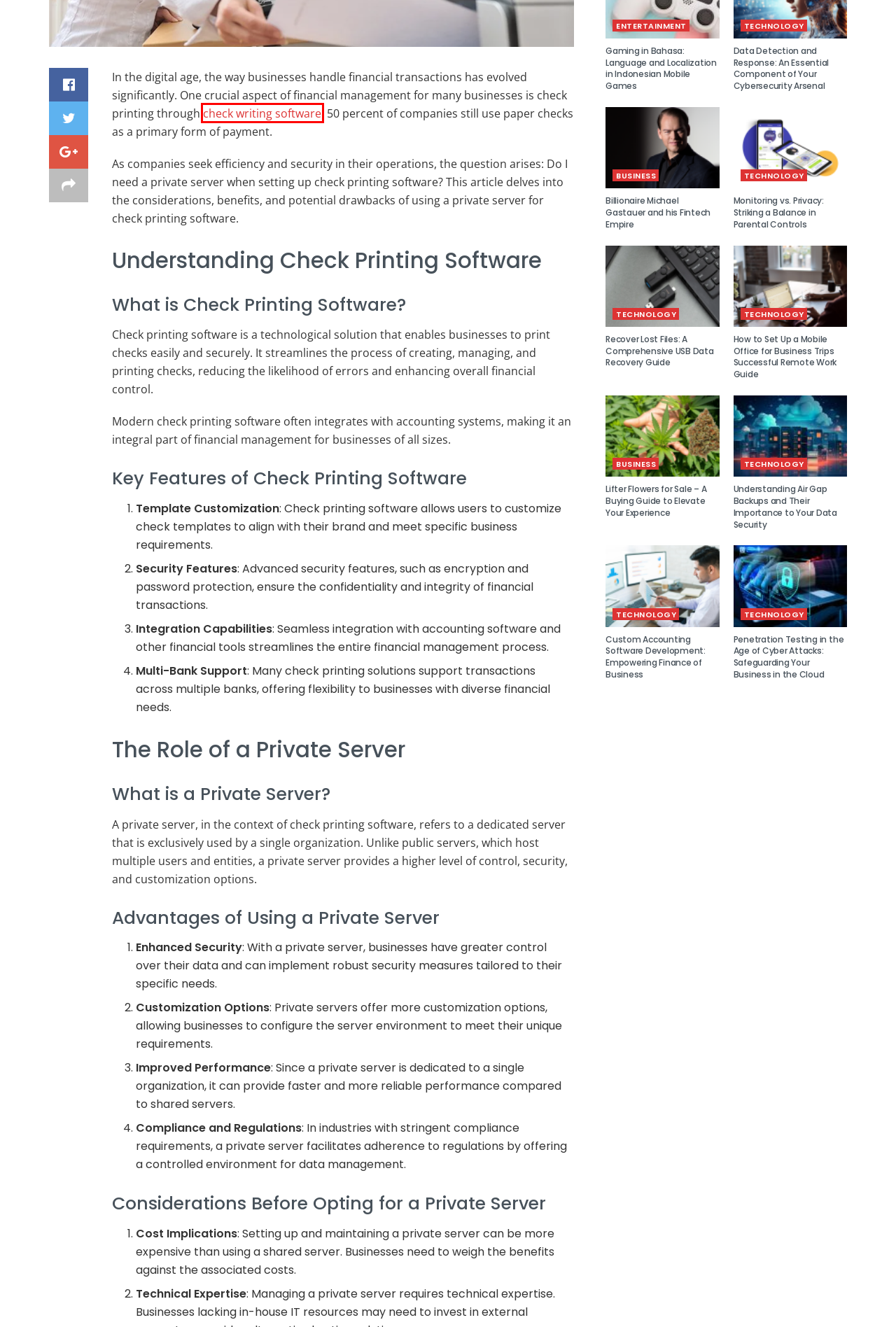Given a screenshot of a webpage with a red rectangle bounding box around a UI element, select the best matching webpage description for the new webpage that appears after clicking the highlighted element. The candidate descriptions are:
A. Custom Accounting Software Development: Empowering Finance of Business
B. Recover Lost Files: A Comprehensive USB Data Recovery Guide
C. Billionaire Michael Gastauer and his Fintech Empire
D. Monitoring vs. Privacy: Striking a Balance in Parental Controls
E. Check Printing Software - (Online Check Mailing) - SmartPayables
F. How to Set Up a Mobile Office for Business Trips Successful Remote Work Guide
G. Understanding Air Gap Backups and Their Importance to Your Data Security
H. Penetration Testing in the Age of Cyber Attacks: Safeguarding Your Business in the Cloud

E